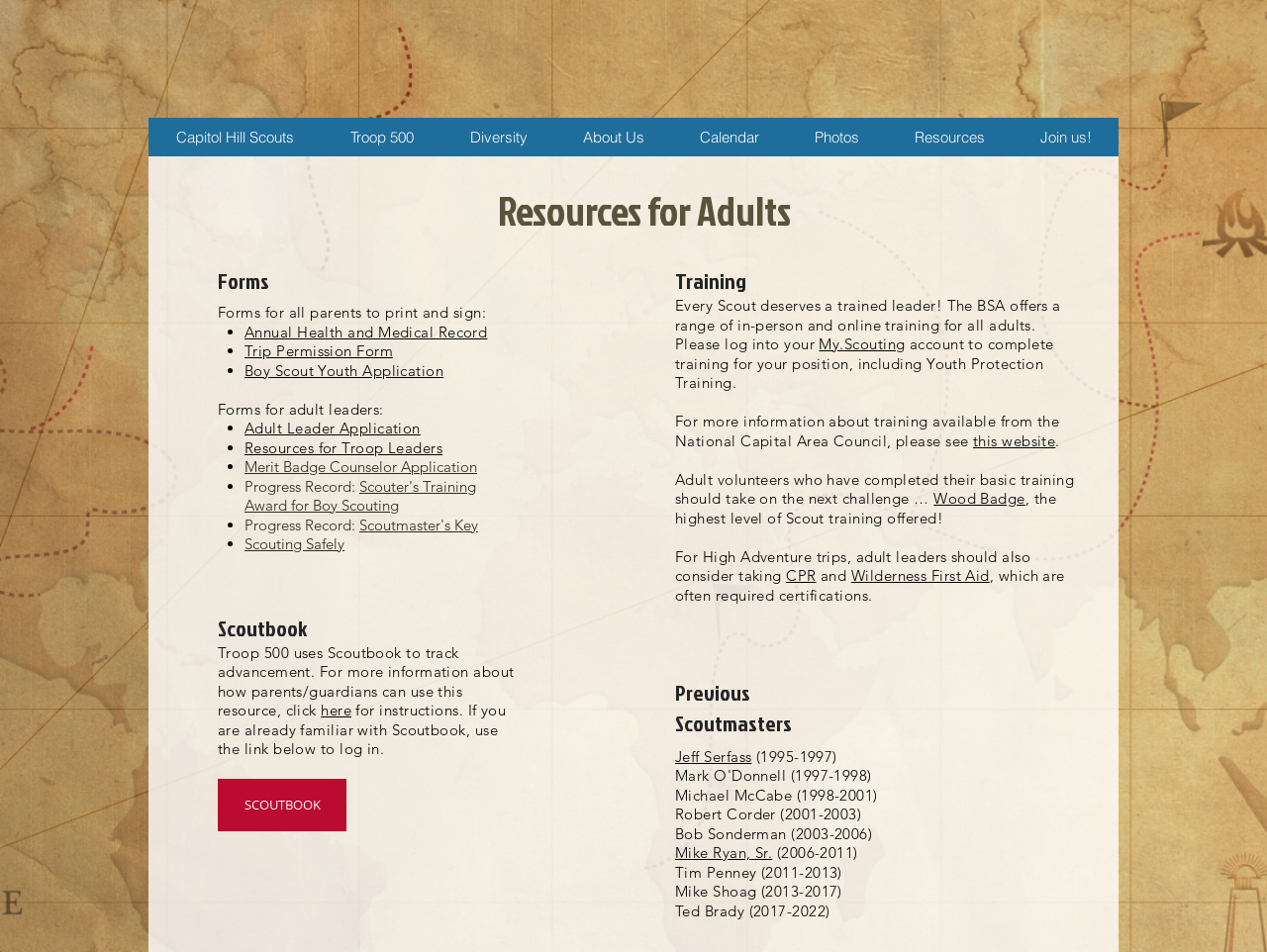Please locate the clickable area by providing the bounding box coordinates to follow this instruction: "Log in to SCOUTBOOK".

[0.172, 0.818, 0.273, 0.873]